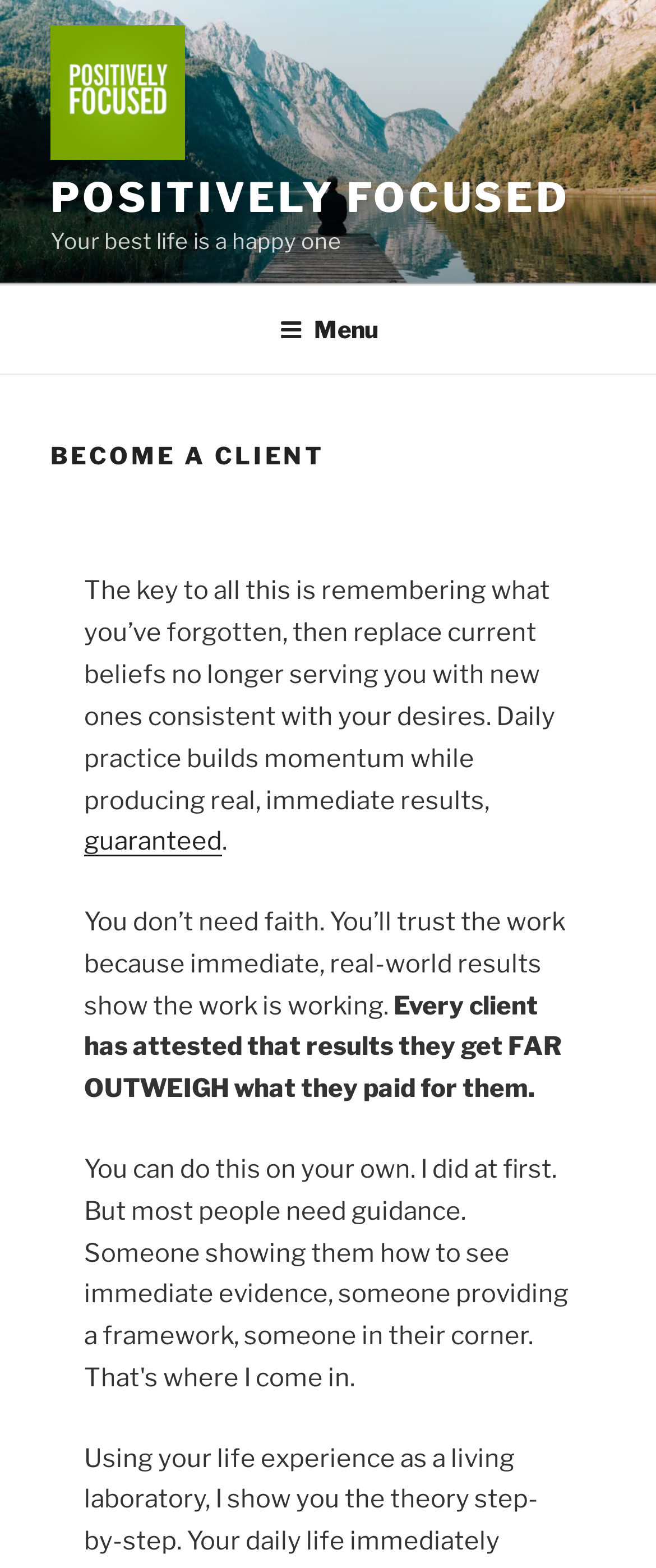Please locate the UI element described by "parent_node: POSITIVELY FOCUSED" and provide its bounding box coordinates.

[0.077, 0.016, 0.321, 0.11]